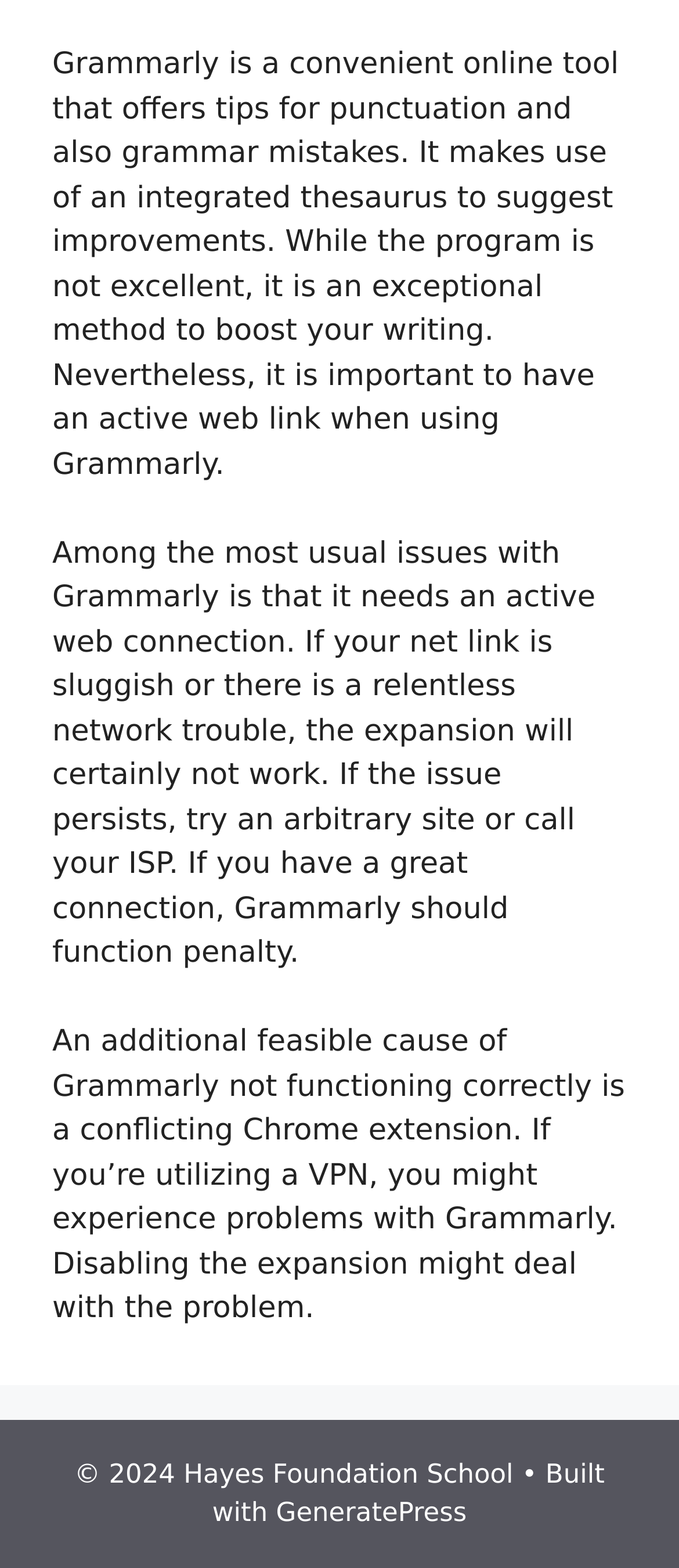What is Grammarly used for?
Use the image to give a comprehensive and detailed response to the question.

According to the StaticText element, Grammarly is a convenient online tool that offers tips for punctuation and also grammar mistakes. It makes use of an integrated thesaurus to suggest improvements.